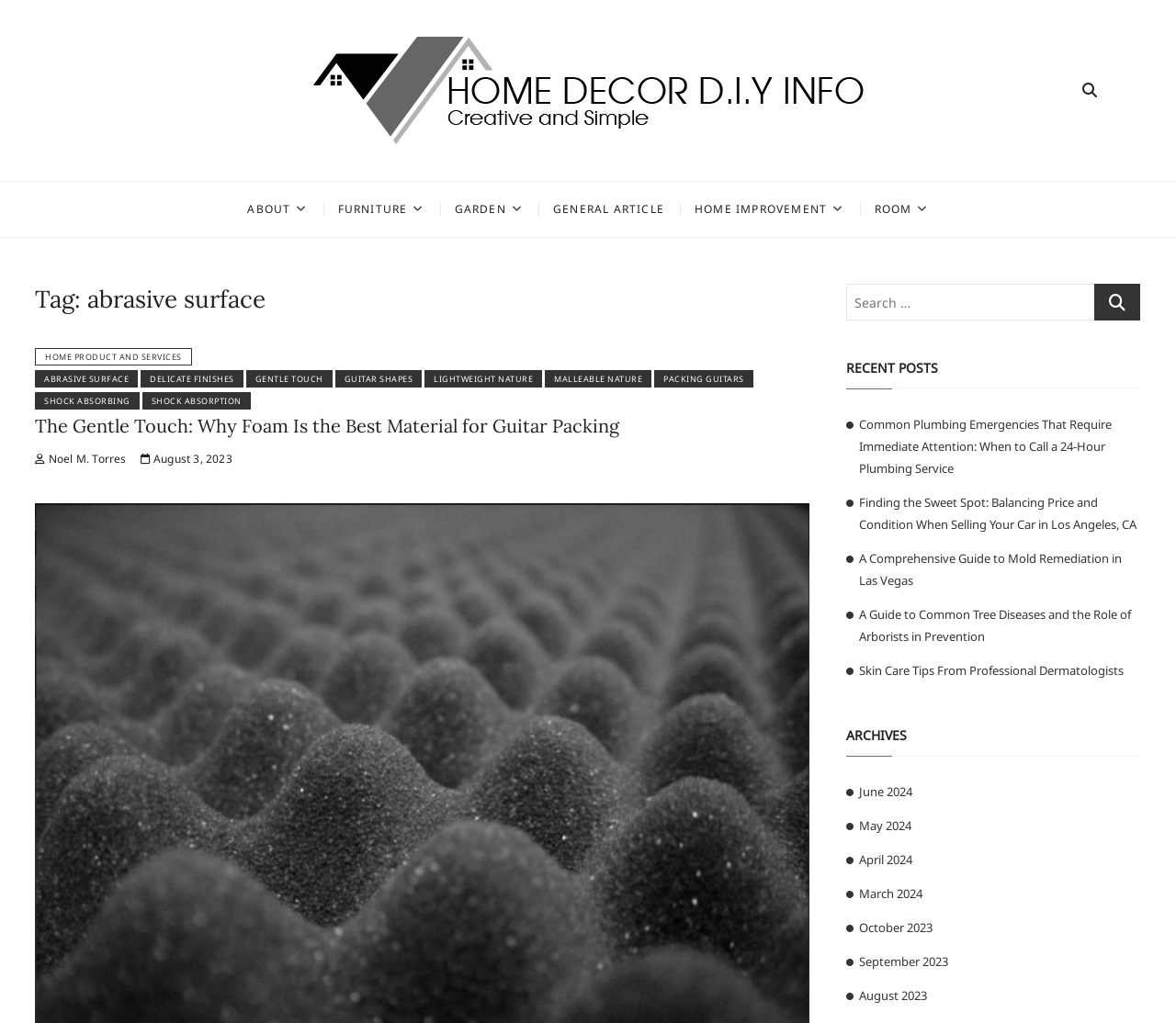Find the bounding box coordinates of the area to click in order to follow the instruction: "Click the 'Home' link".

None